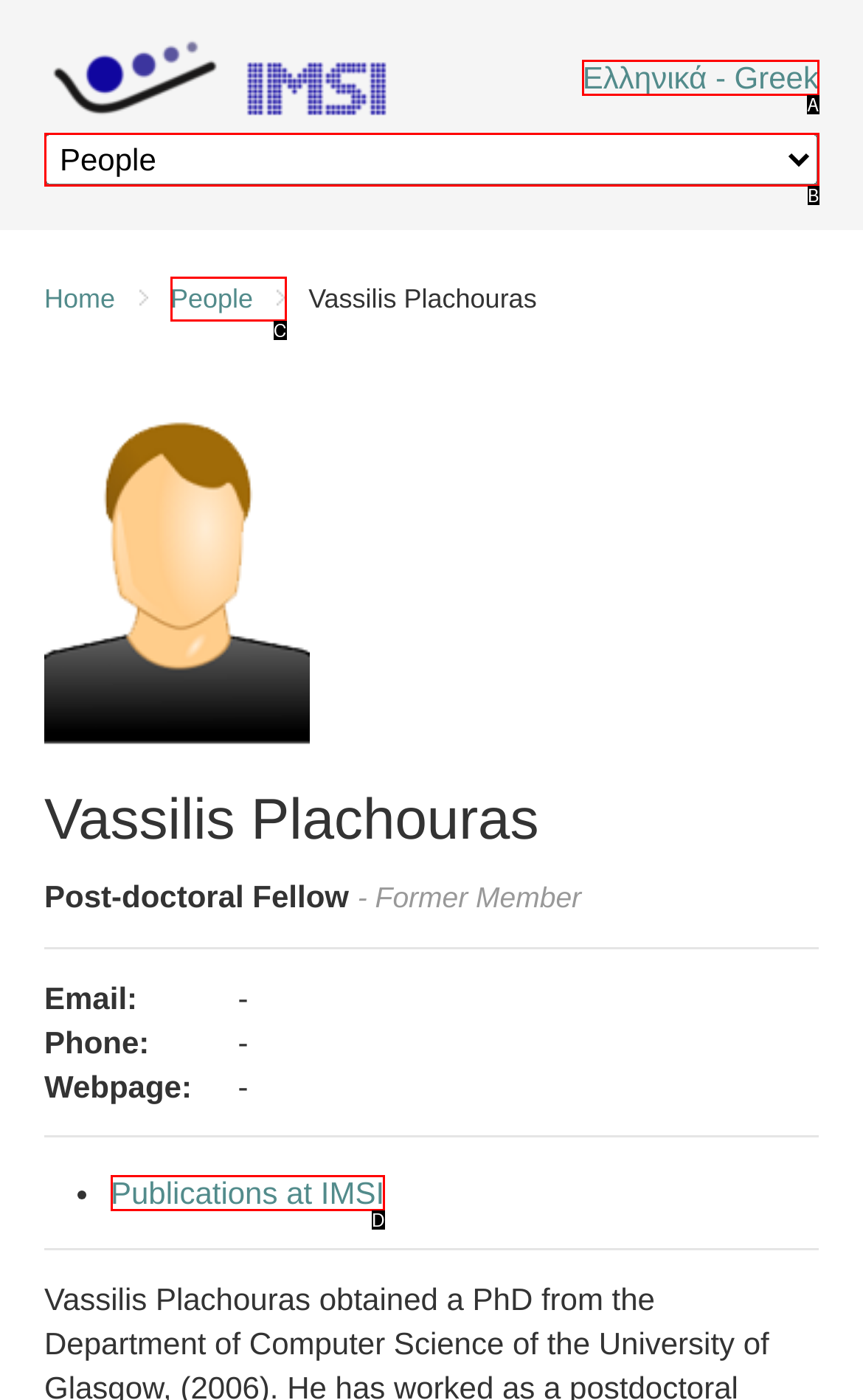Based on the description: Publications at IMSI, identify the matching HTML element. Reply with the letter of the correct option directly.

D